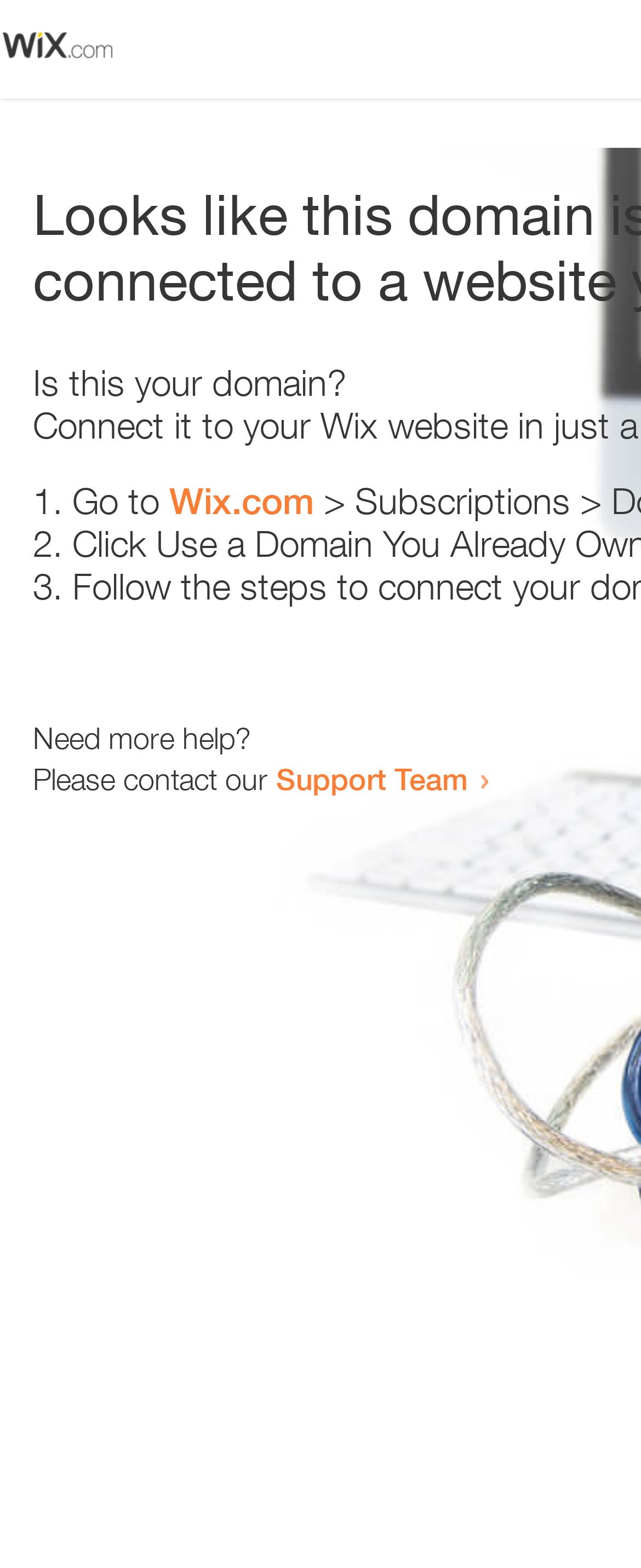Given the webpage screenshot and the description, determine the bounding box coordinates (top-left x, top-left y, bottom-right x, bottom-right y) that define the location of the UI element matching this description: Support Team

[0.431, 0.485, 0.731, 0.508]